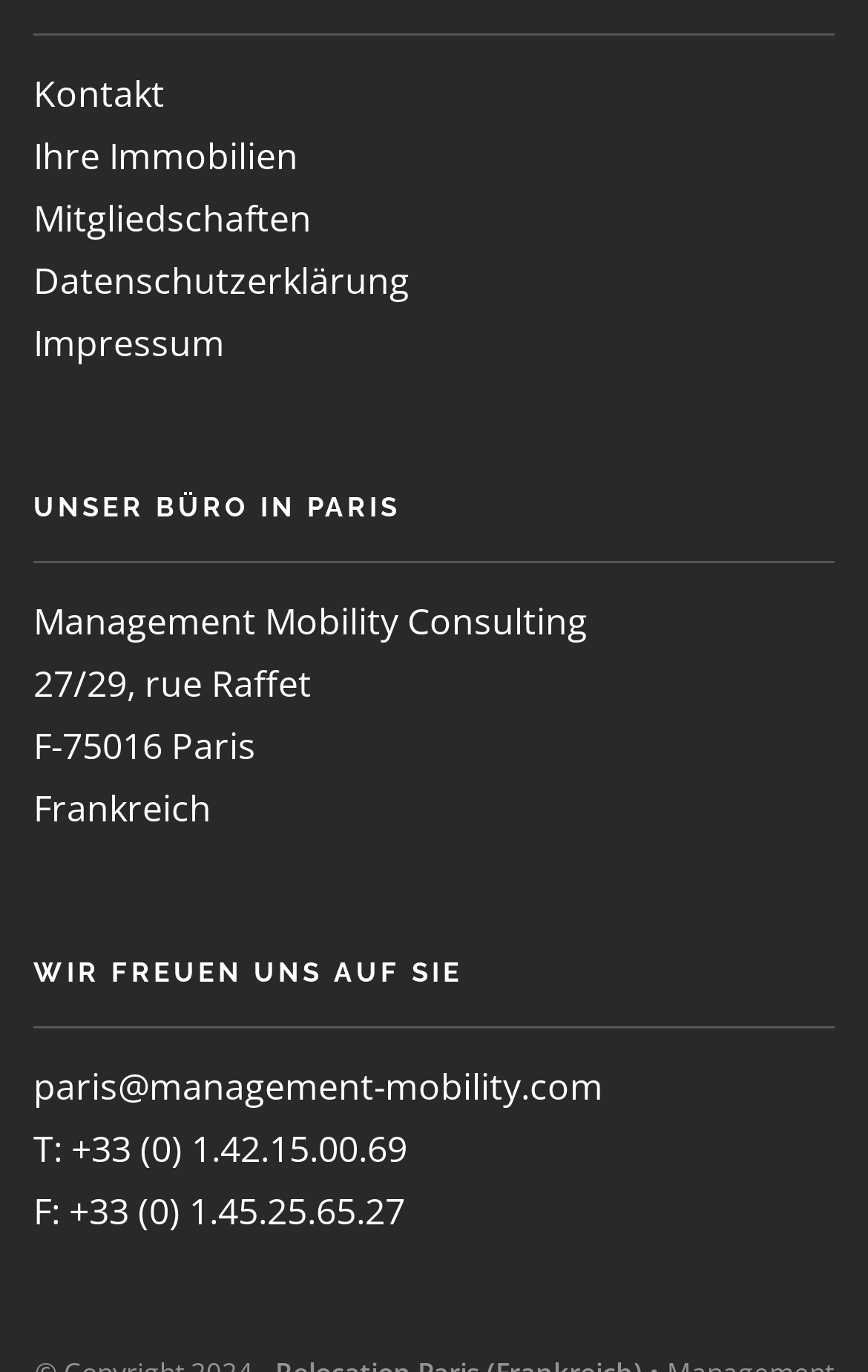Locate the bounding box coordinates for the element described below: "Kontakt". The coordinates must be four float values between 0 and 1, formatted as [left, top, right, bottom].

[0.038, 0.05, 0.19, 0.086]